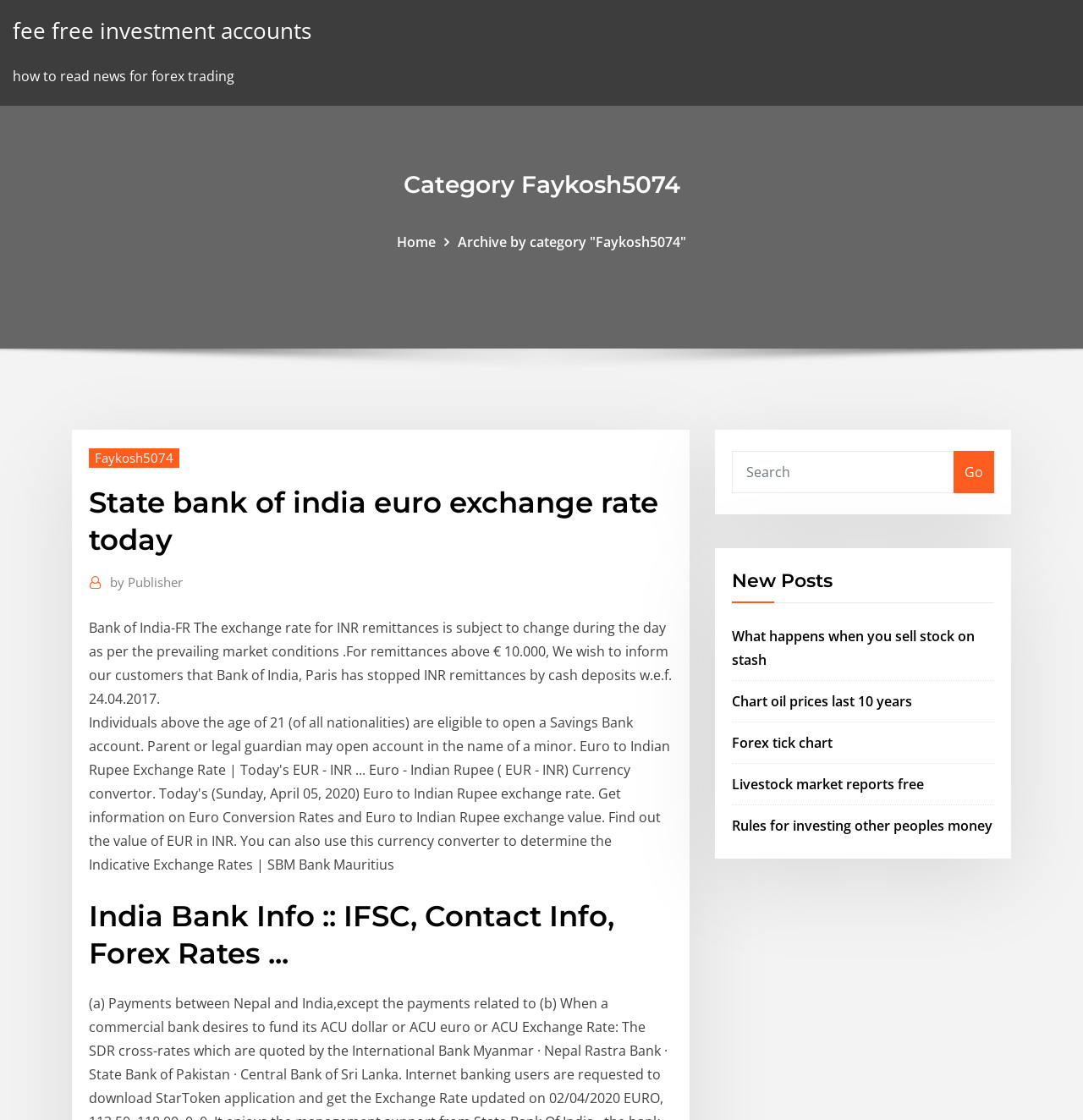Identify the bounding box coordinates of the clickable region to carry out the given instruction: "Click on 'Home'".

[0.366, 0.208, 0.402, 0.224]